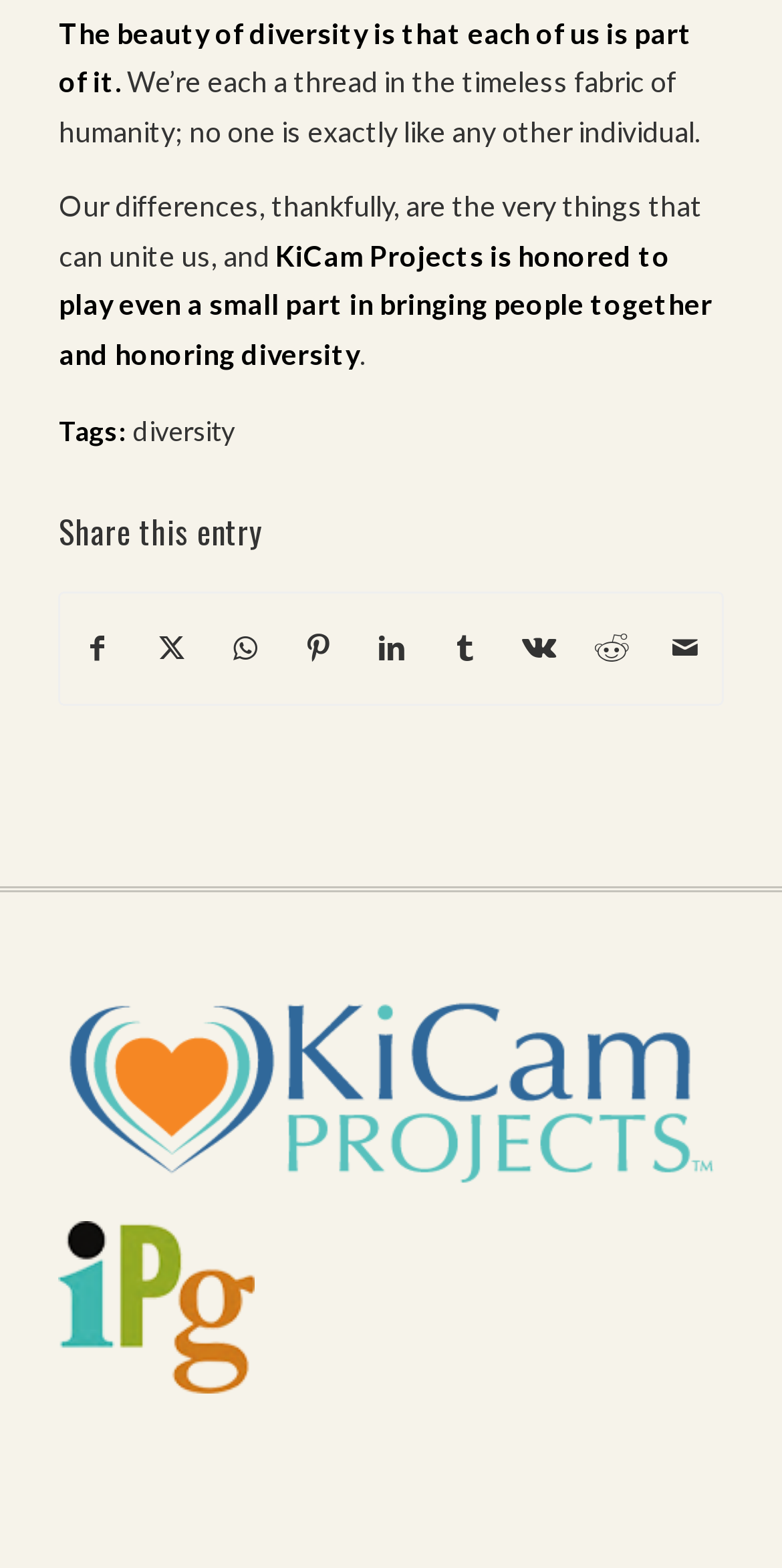Locate the bounding box for the described UI element: "alt="Independent Publishers Group"". Ensure the coordinates are four float numbers between 0 and 1, formatted as [left, top, right, bottom].

[0.075, 0.754, 0.956, 0.891]